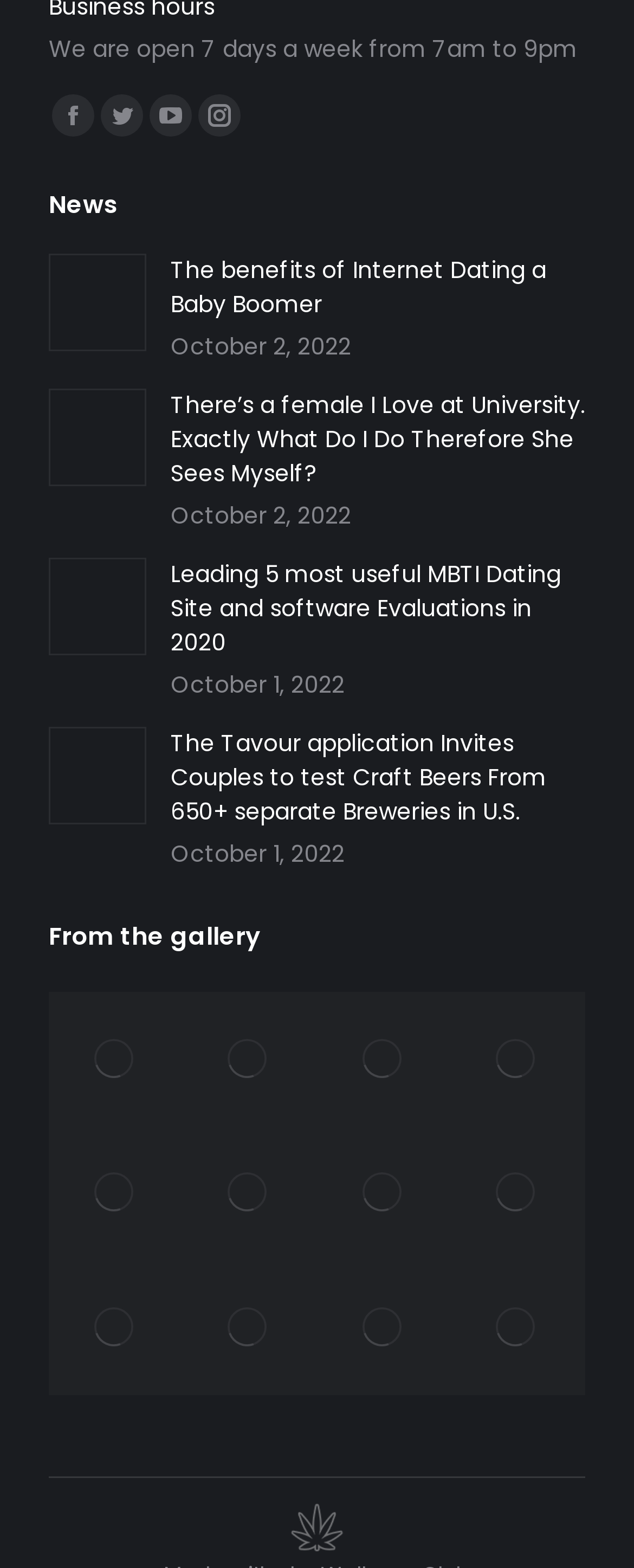Please identify the coordinates of the bounding box for the clickable region that will accomplish this instruction: "View Facebook page".

[0.082, 0.06, 0.149, 0.087]